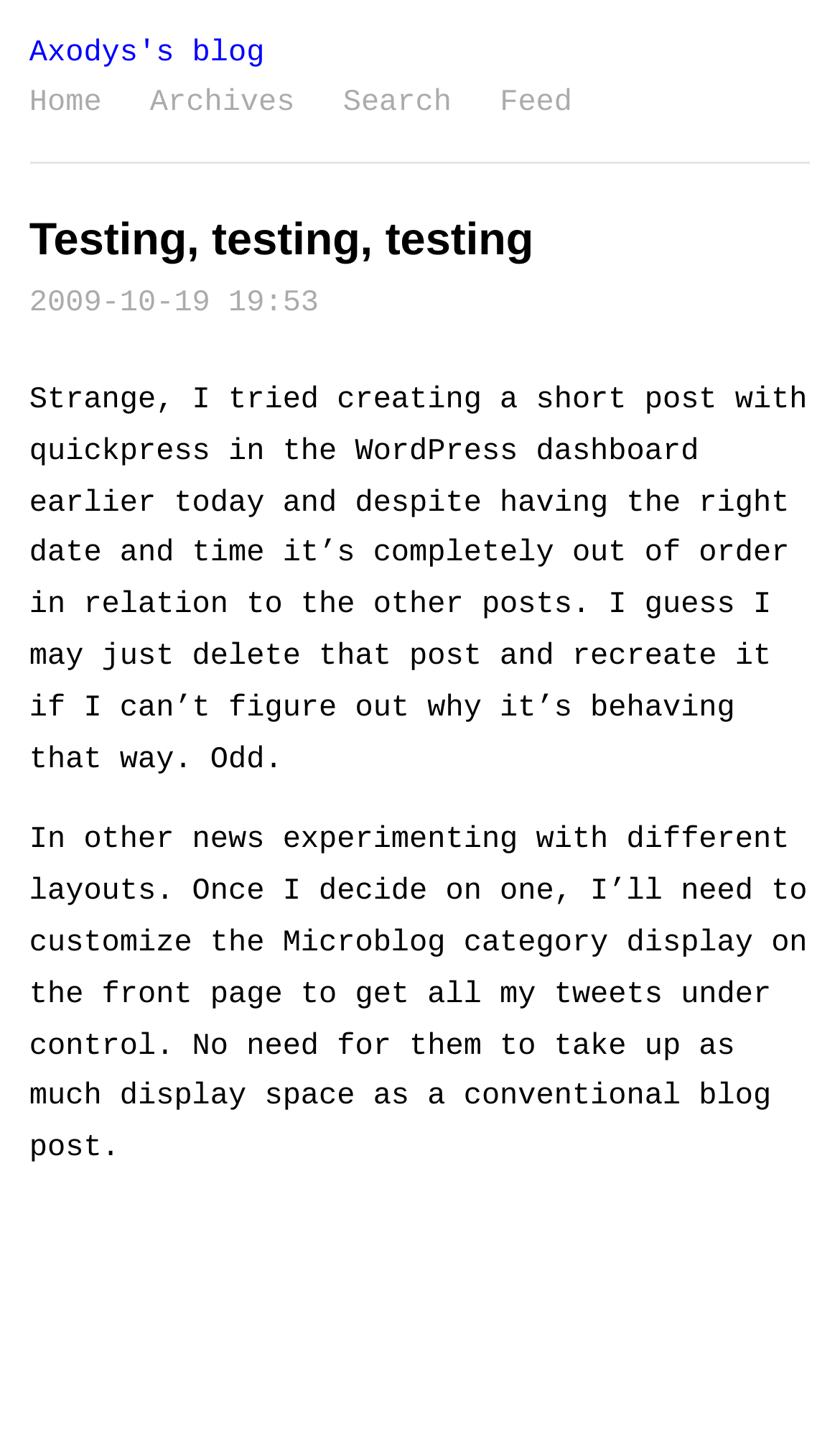Identify the bounding box coordinates for the UI element described as follows: Axodys's blog. Use the format (top-left x, top-left y, bottom-right x, bottom-right y) and ensure all values are floating point numbers between 0 and 1.

[0.035, 0.02, 0.315, 0.056]